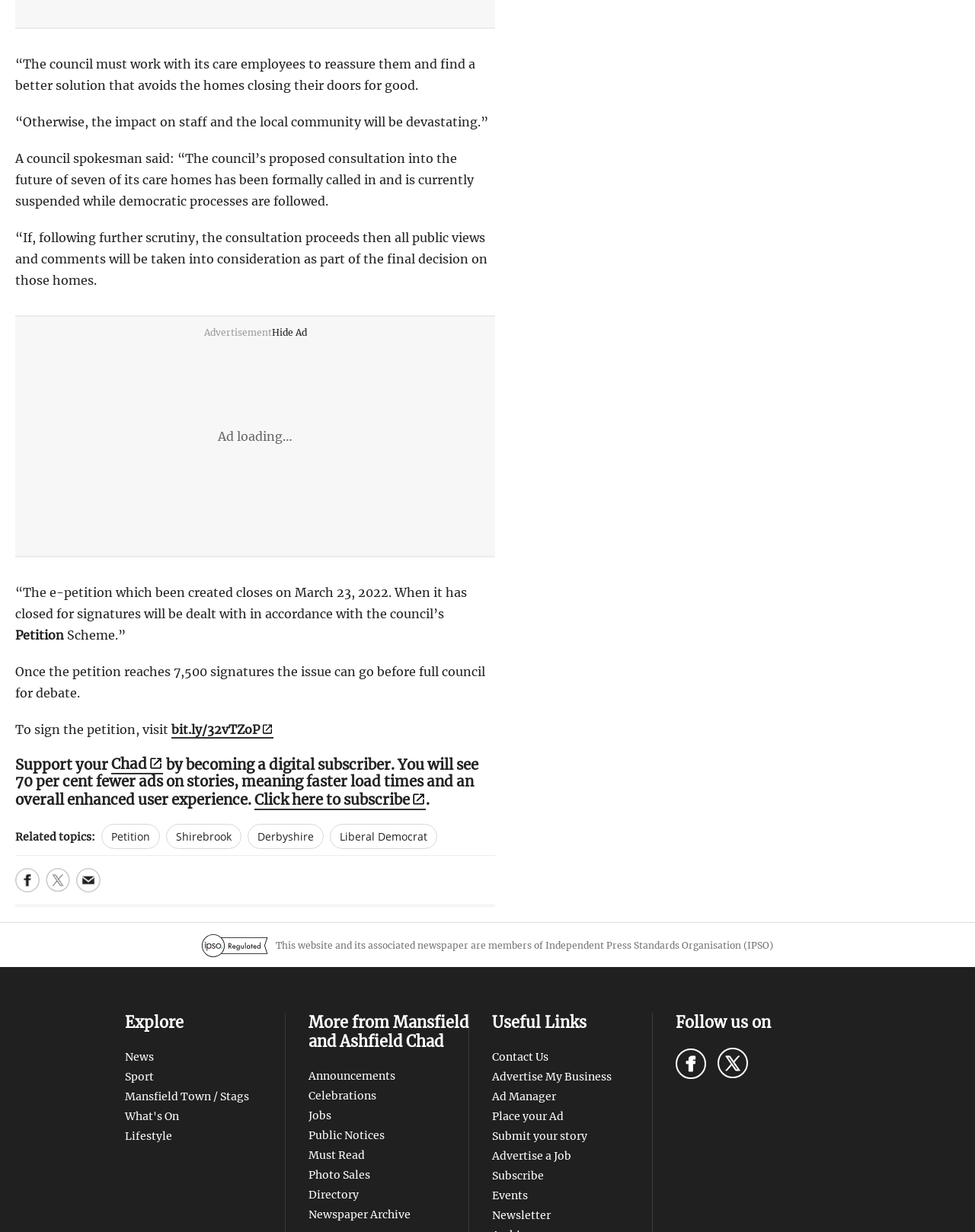Determine the bounding box coordinates of the clickable region to execute the instruction: "Share to Facebook". The coordinates should be four float numbers between 0 and 1, denoted as [left, top, right, bottom].

[0.016, 0.705, 0.041, 0.724]